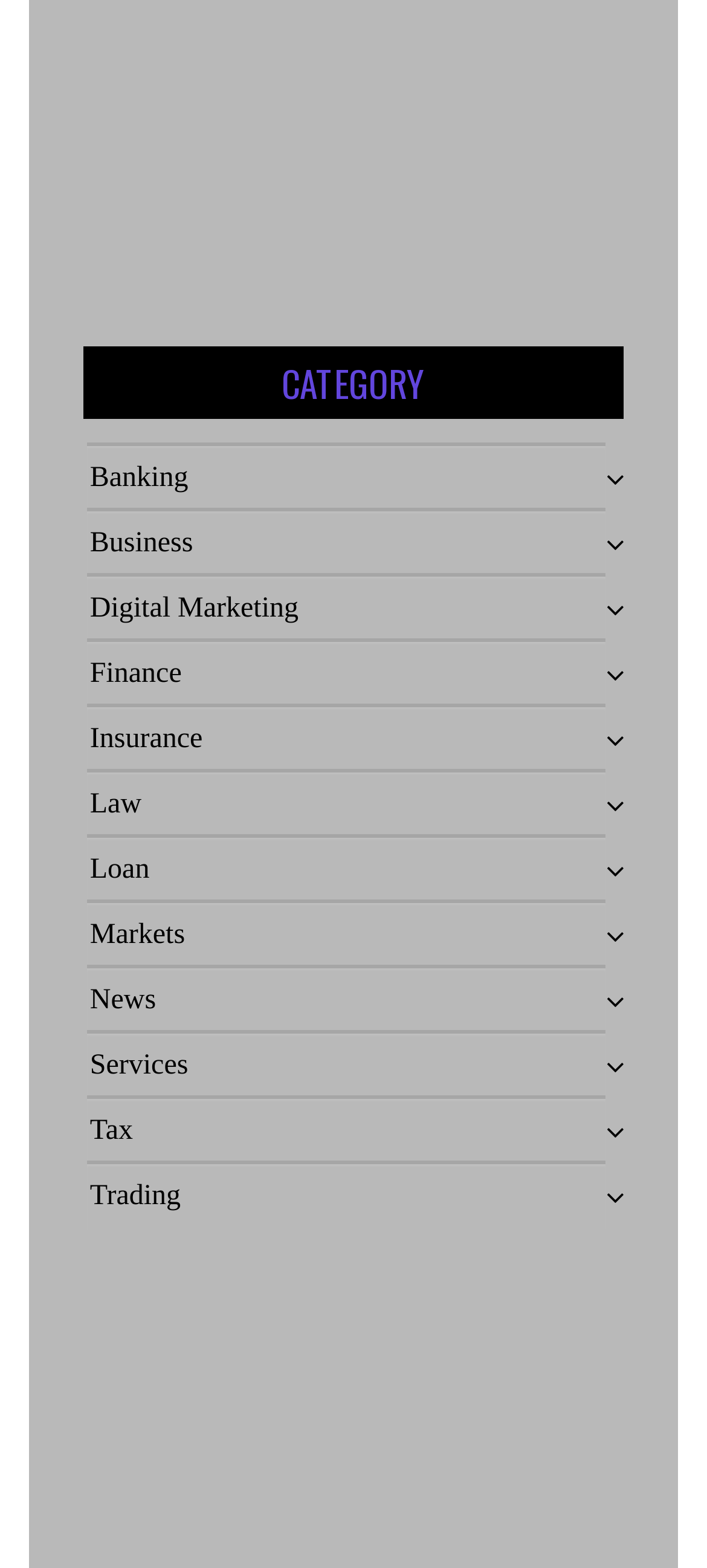Determine the bounding box coordinates for the region that must be clicked to execute the following instruction: "Explore Services".

[0.127, 0.669, 0.266, 0.689]